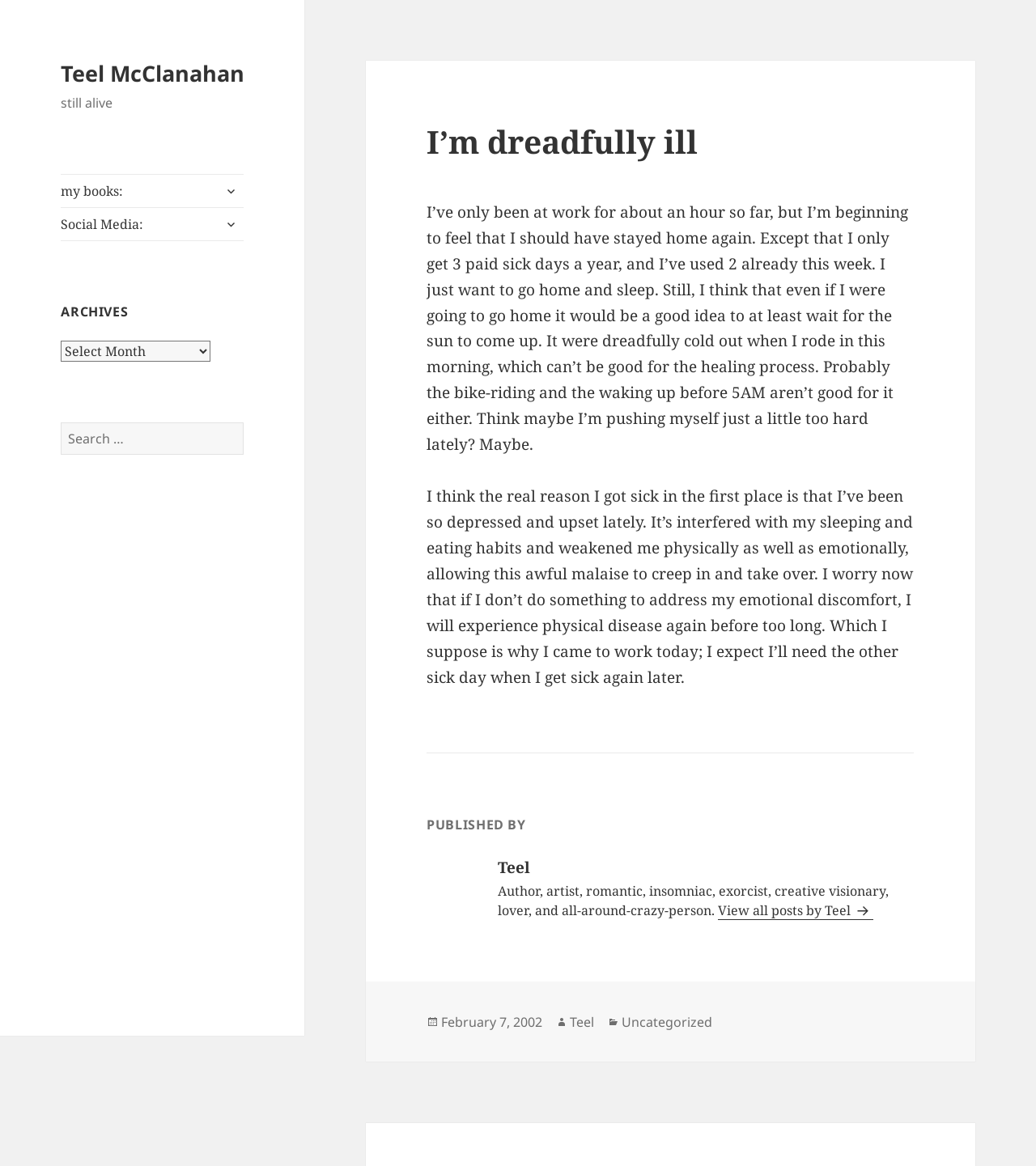What is the text above the search box?
Answer the question based on the image using a single word or a brief phrase.

Search for: